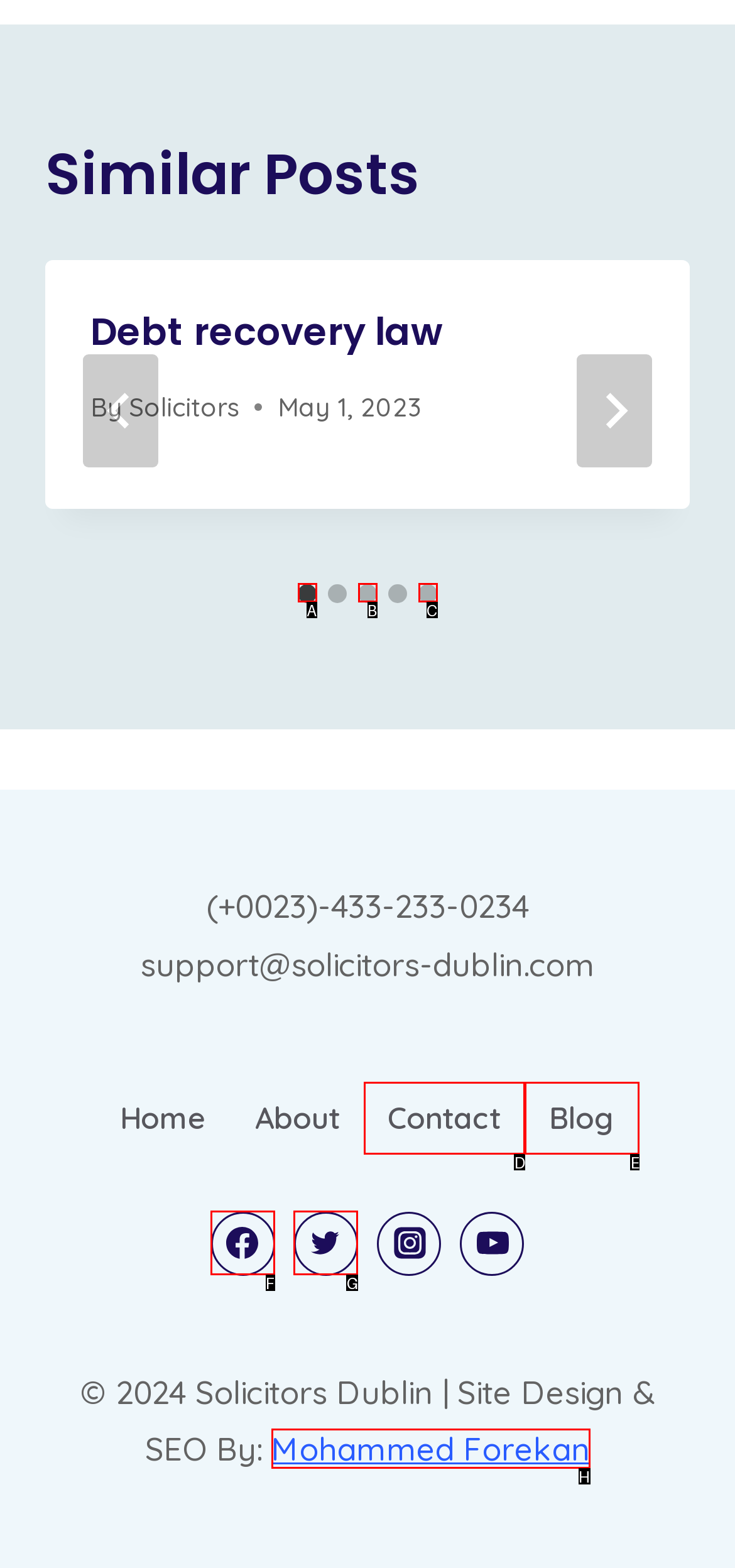Identify the letter that best matches this UI element description: Blog
Answer with the letter from the given options.

E